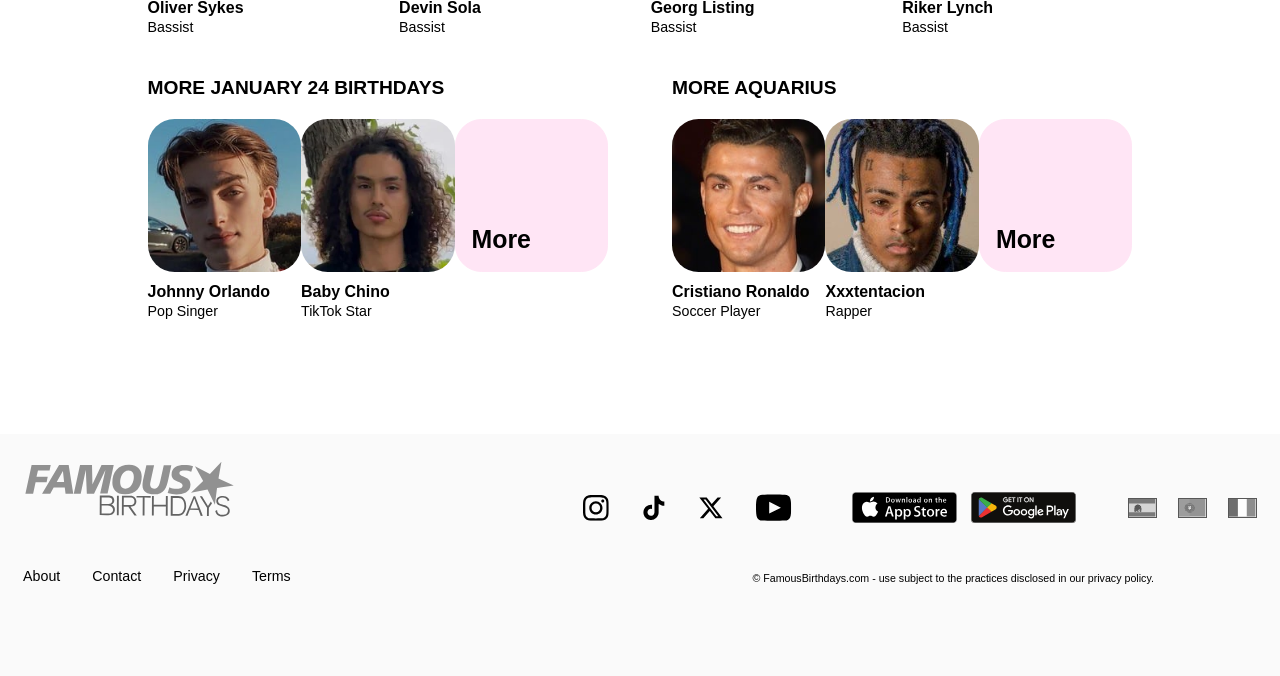Find the bounding box coordinates of the clickable area required to complete the following action: "View more January 24 birthdays".

[0.115, 0.114, 0.347, 0.145]